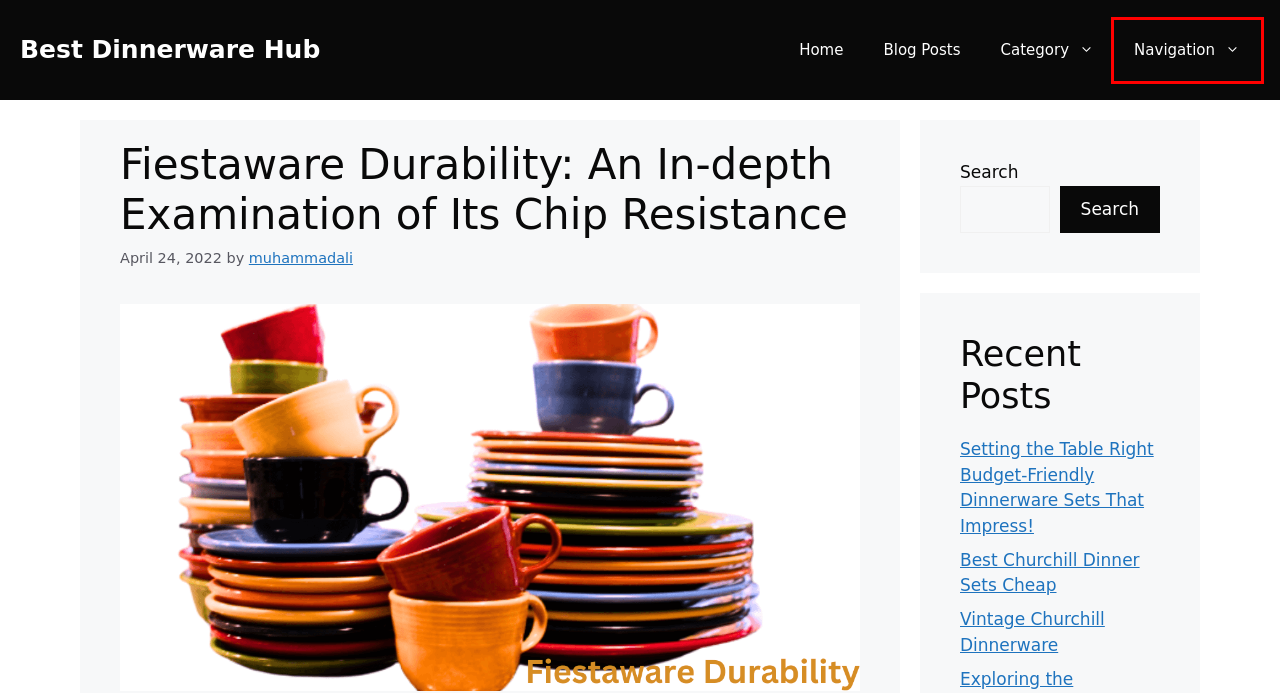You have a screenshot of a webpage with a red bounding box around an element. Choose the best matching webpage description that would appear after clicking the highlighted element. Here are the candidates:
A. Brand Archives - Best Dinnerware Hub
B. Vintage Churchill Dinnerware
C. Best Churchill Dinner Sets Cheap
D. About Us | Bestdinnerwarehub.com
E. Navigation Archives - Best Dinnerware Hub
F. Best Dinnerware Hub - All Kitchenware Items are available
G. Setting the Table Right Budget-Friendly Dinnerware Sets
H. Blog Posts - Best Dinnerware Hub

E